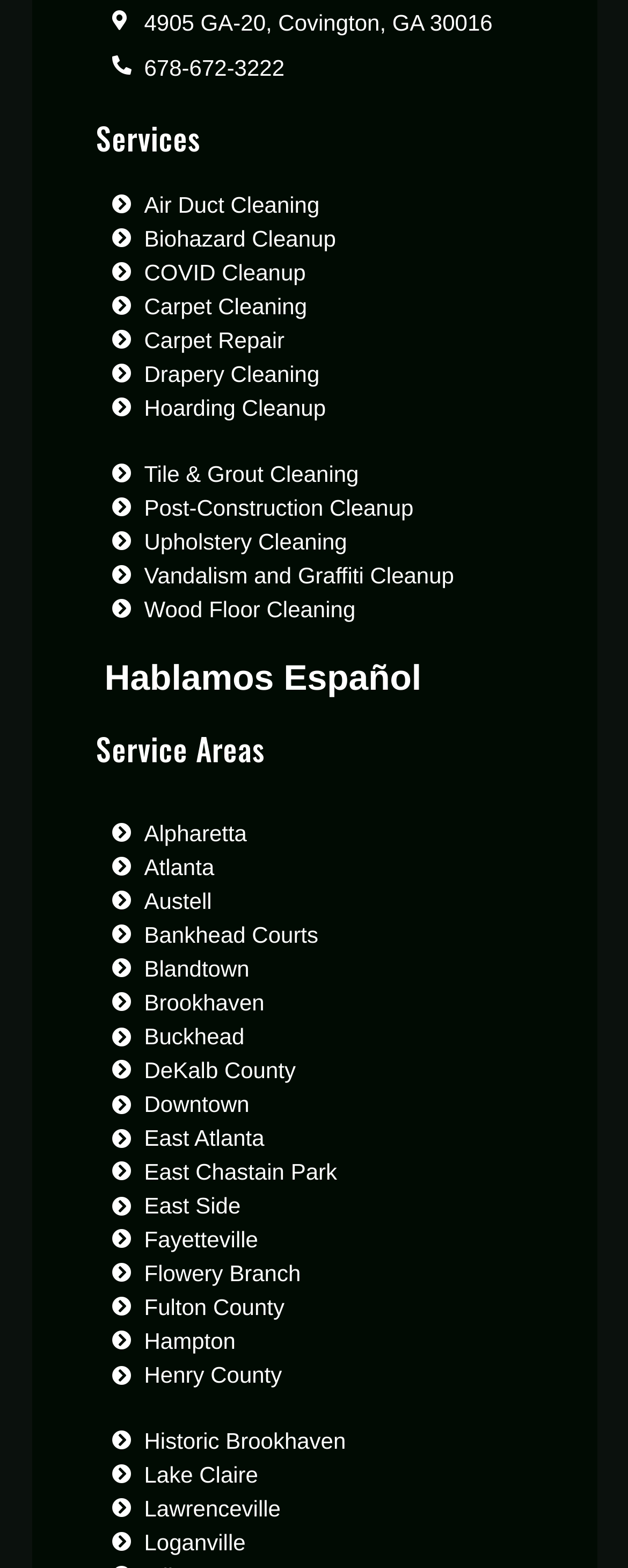Respond with a single word or phrase for the following question: 
What is the address of the service provider?

4905 GA-20, Covington, GA 30016